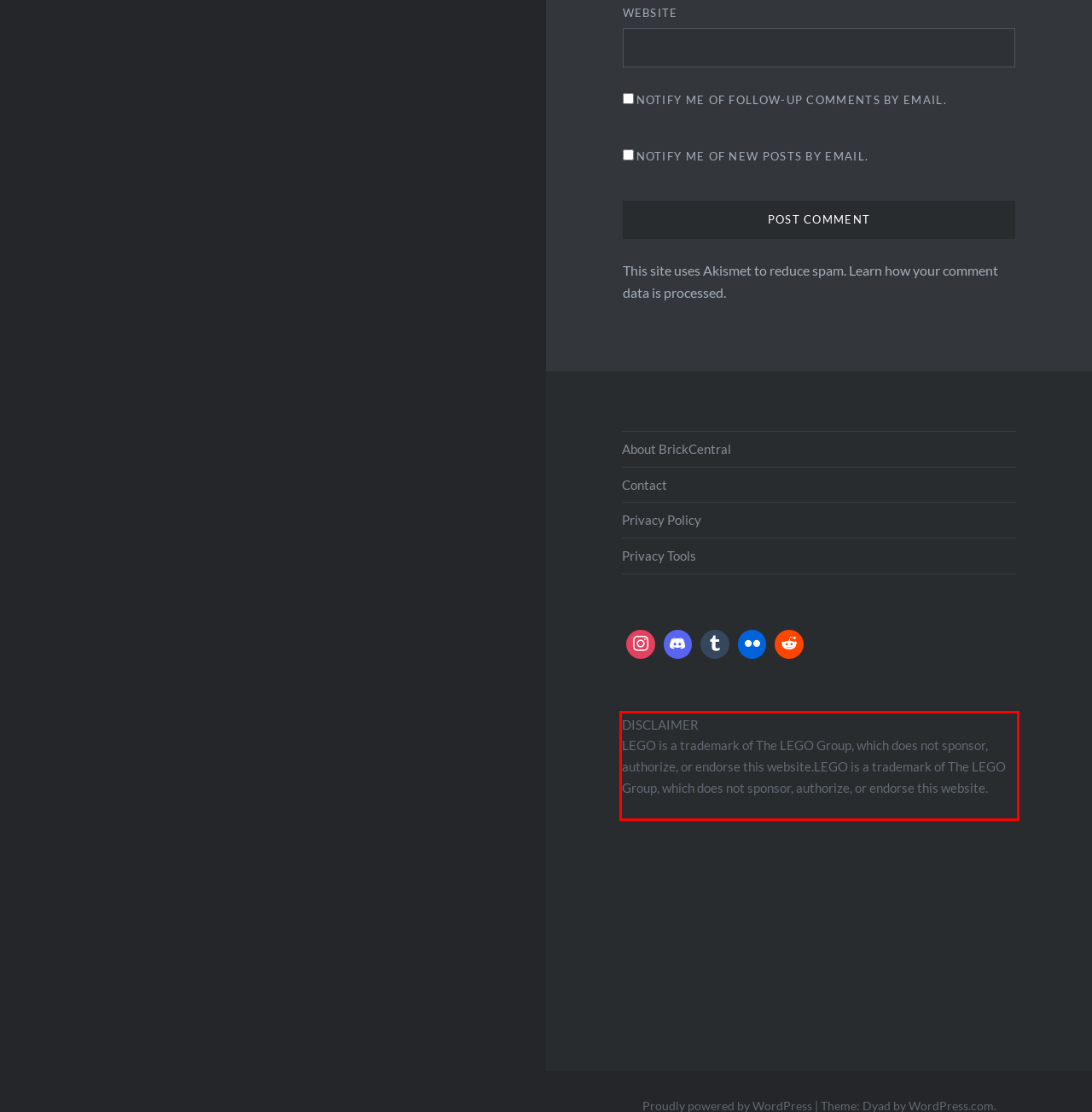Using the provided screenshot of a webpage, recognize and generate the text found within the red rectangle bounding box.

DISCLAIMER LEGO is a trademark of The LEGO Group, which does not sponsor, authorize, or endorse this website.LEGO is a trademark of The LEGO Group, which does not sponsor, authorize, or endorse this website.